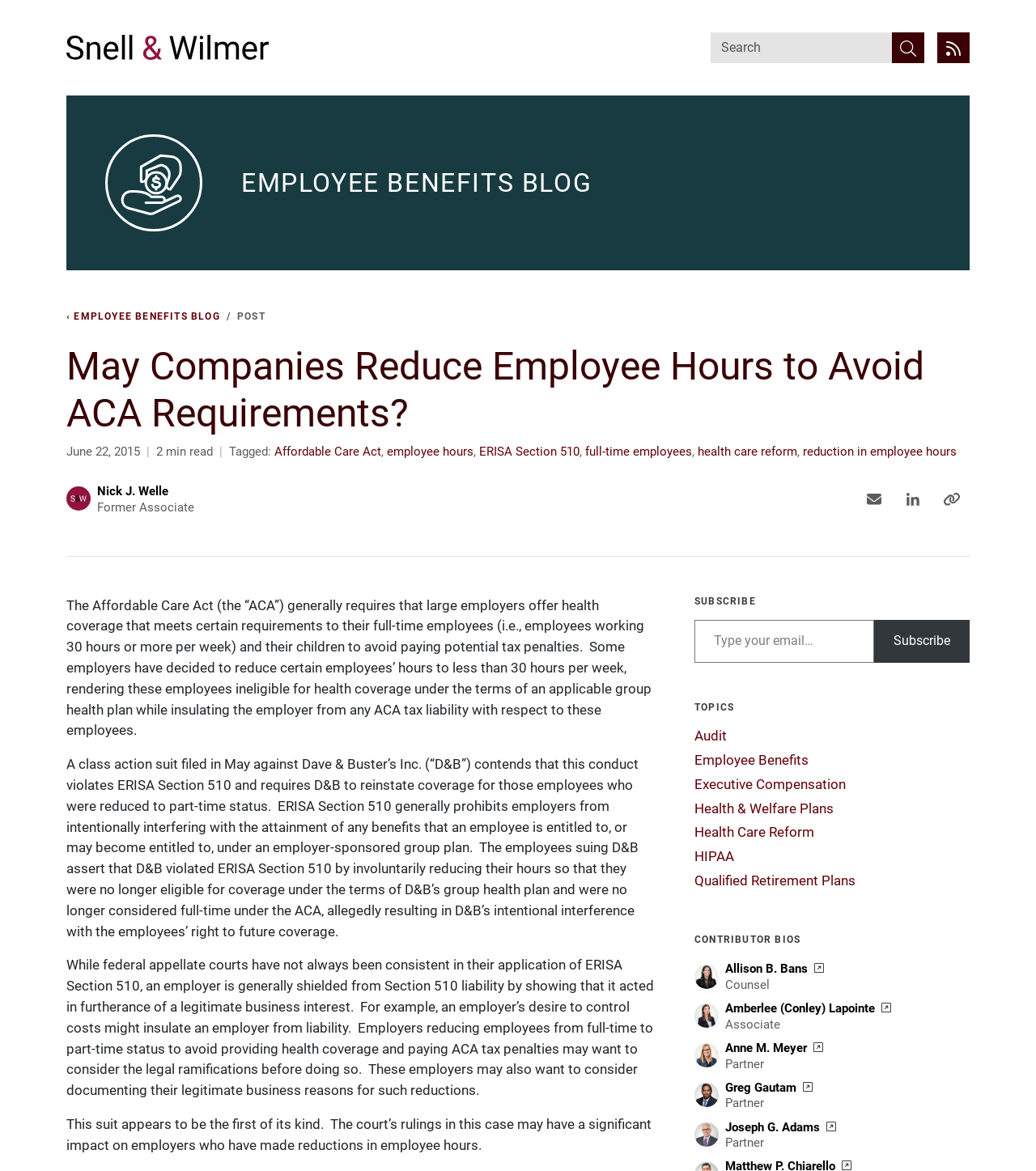Can you pinpoint the bounding box coordinates for the clickable element required for this instruction: "Read the article about Affordable Care Act"? The coordinates should be four float numbers between 0 and 1, i.e., [left, top, right, bottom].

[0.265, 0.38, 0.368, 0.392]